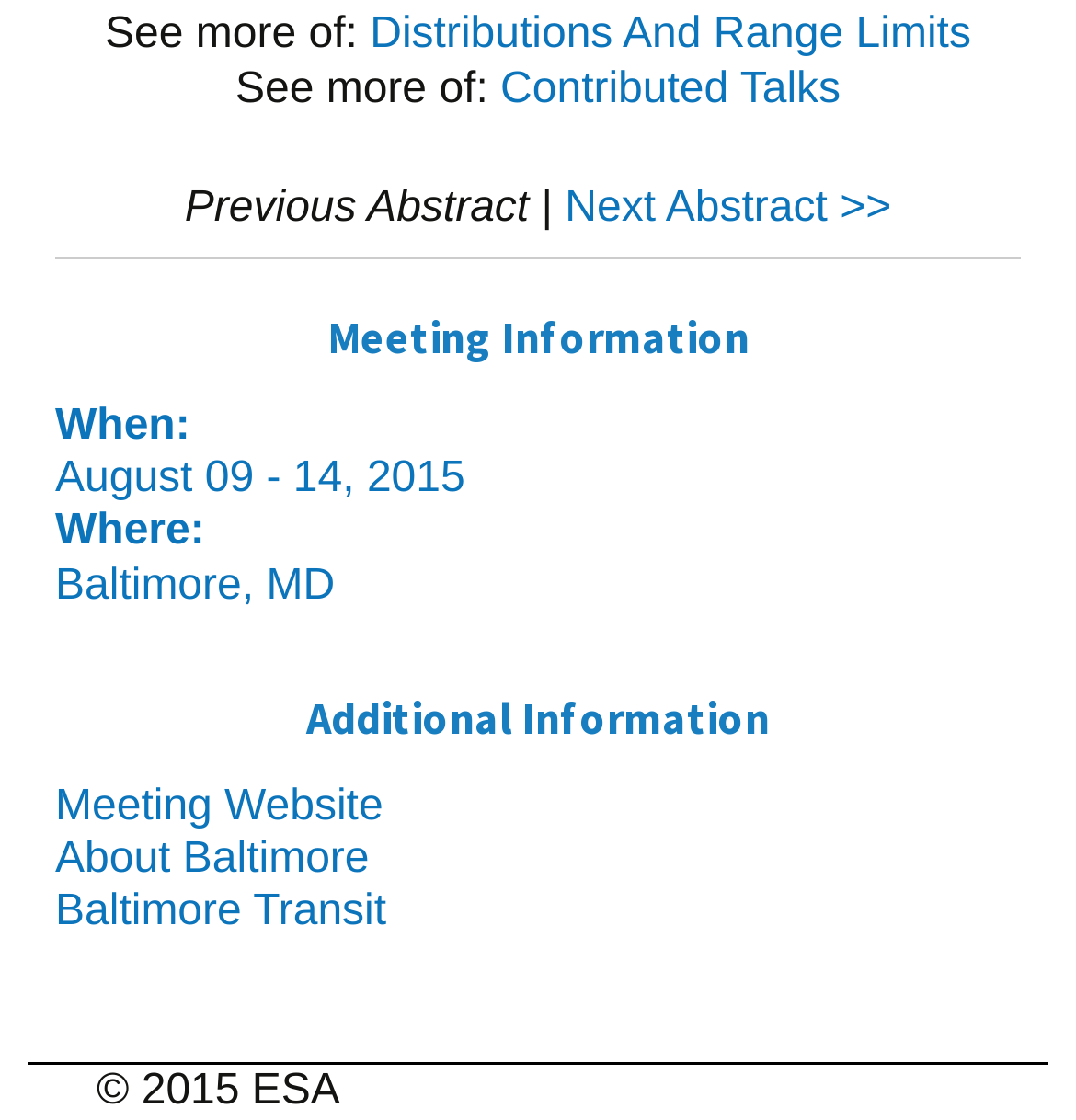What is the copyright year?
Respond to the question with a single word or phrase according to the image.

2015